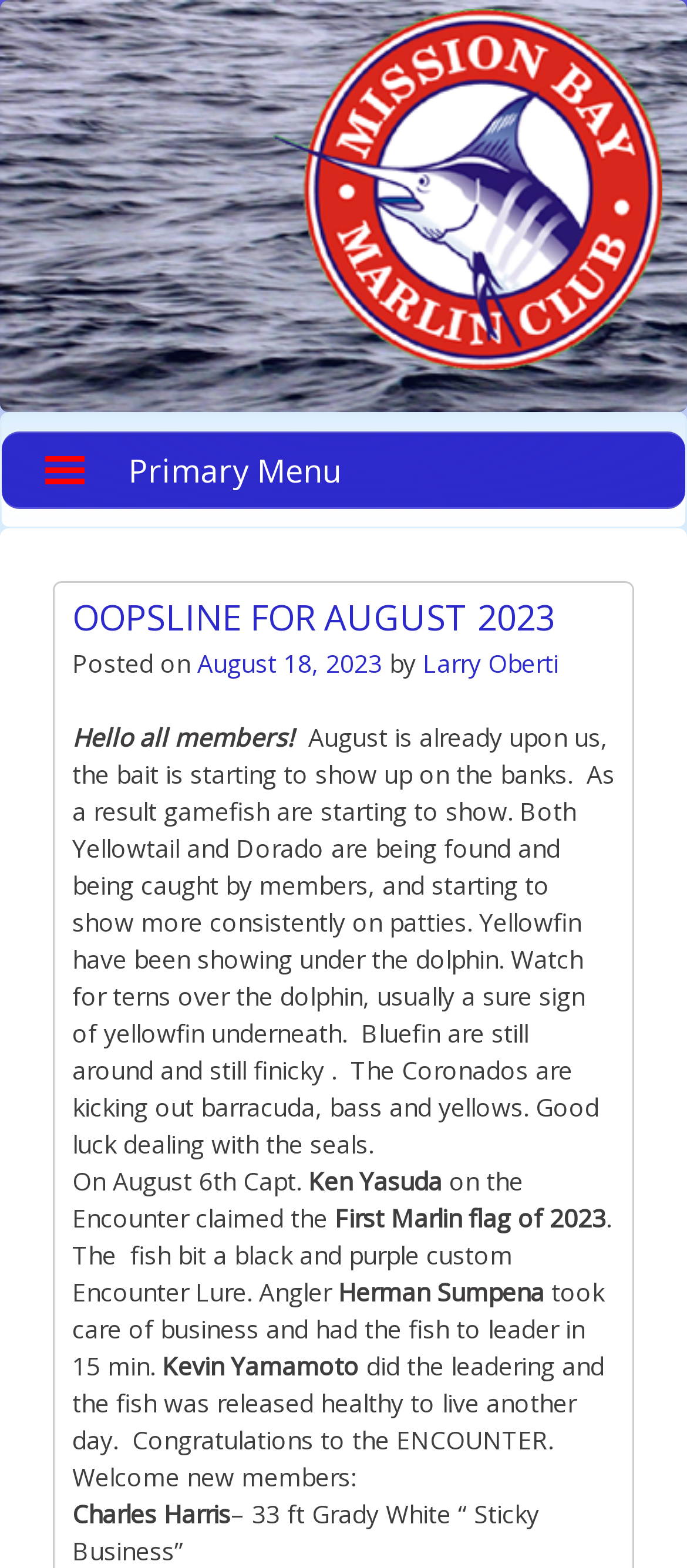Please give a succinct answer using a single word or phrase:
What is the name of the new member with a 33 ft Grady White boat?

Charles Harris